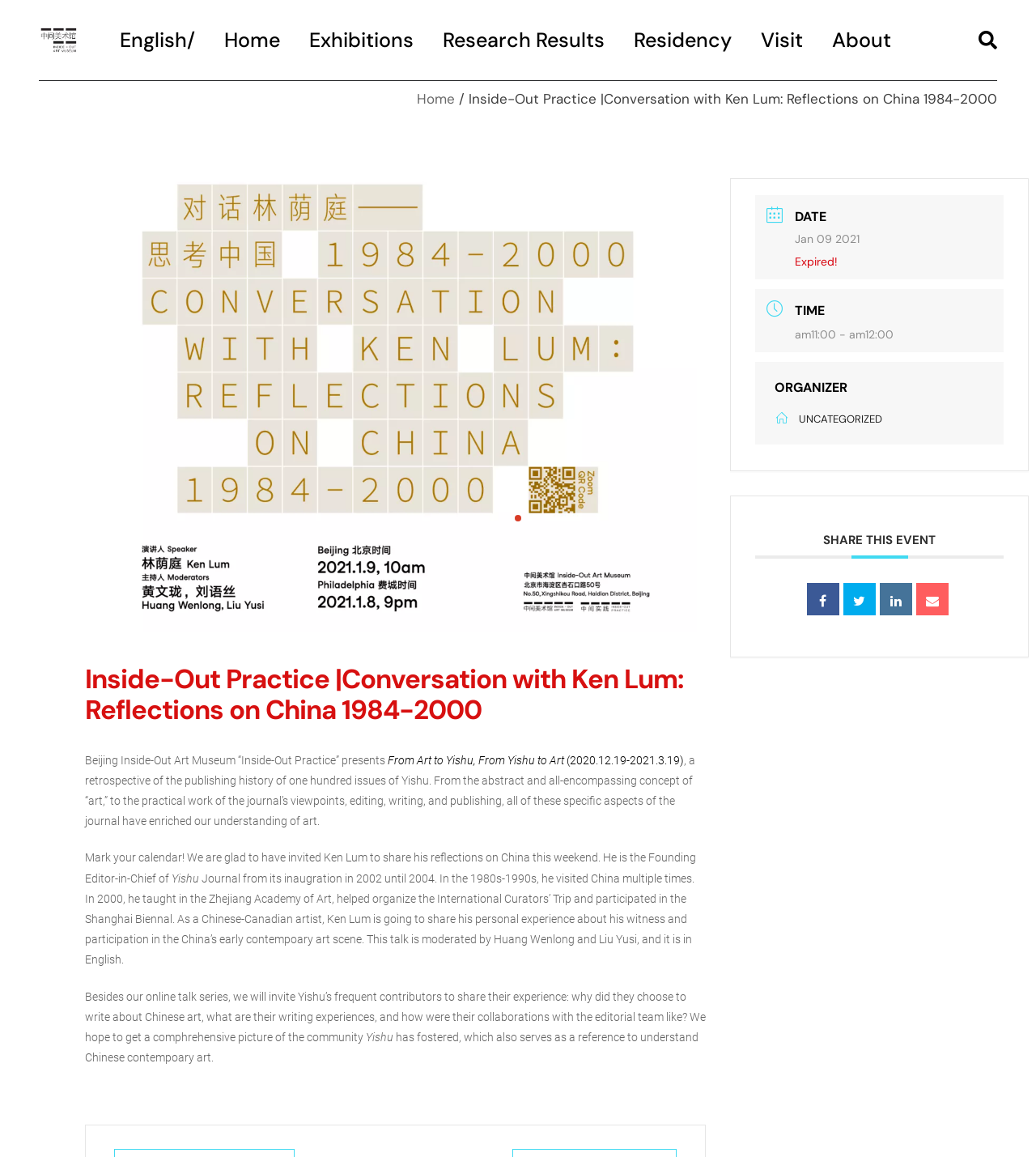Determine the bounding box coordinates of the region that needs to be clicked to achieve the task: "Switch to English".

[0.116, 0.0, 0.188, 0.07]